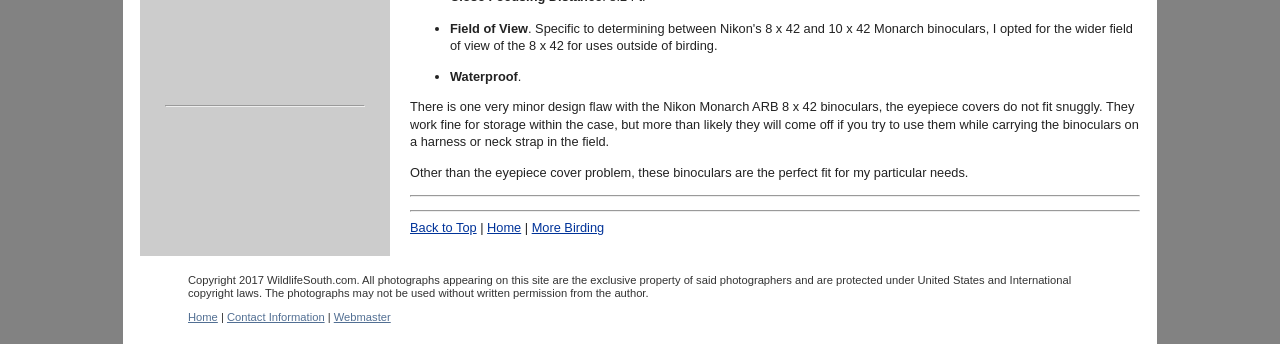Using the provided element description, identify the bounding box coordinates as (top-left x, top-left y, bottom-right x, bottom-right y). Ensure all values are between 0 and 1. Description: More Birding

[0.415, 0.638, 0.472, 0.682]